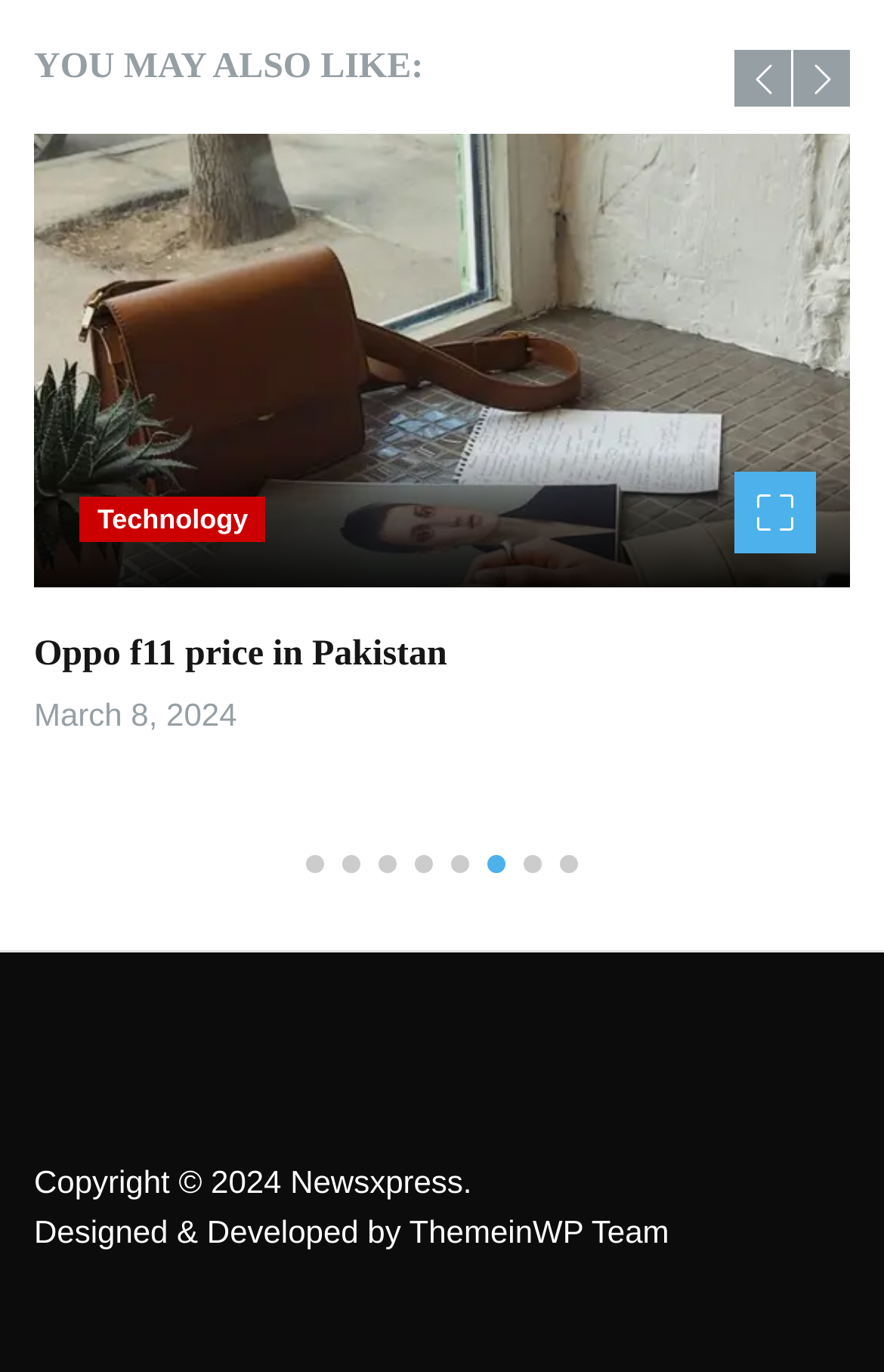Determine the bounding box coordinates of the clickable element to achieve the following action: 'Go to next slide'. Provide the coordinates as four float values between 0 and 1, formatted as [left, top, right, bottom].

[0.897, 0.036, 0.962, 0.078]